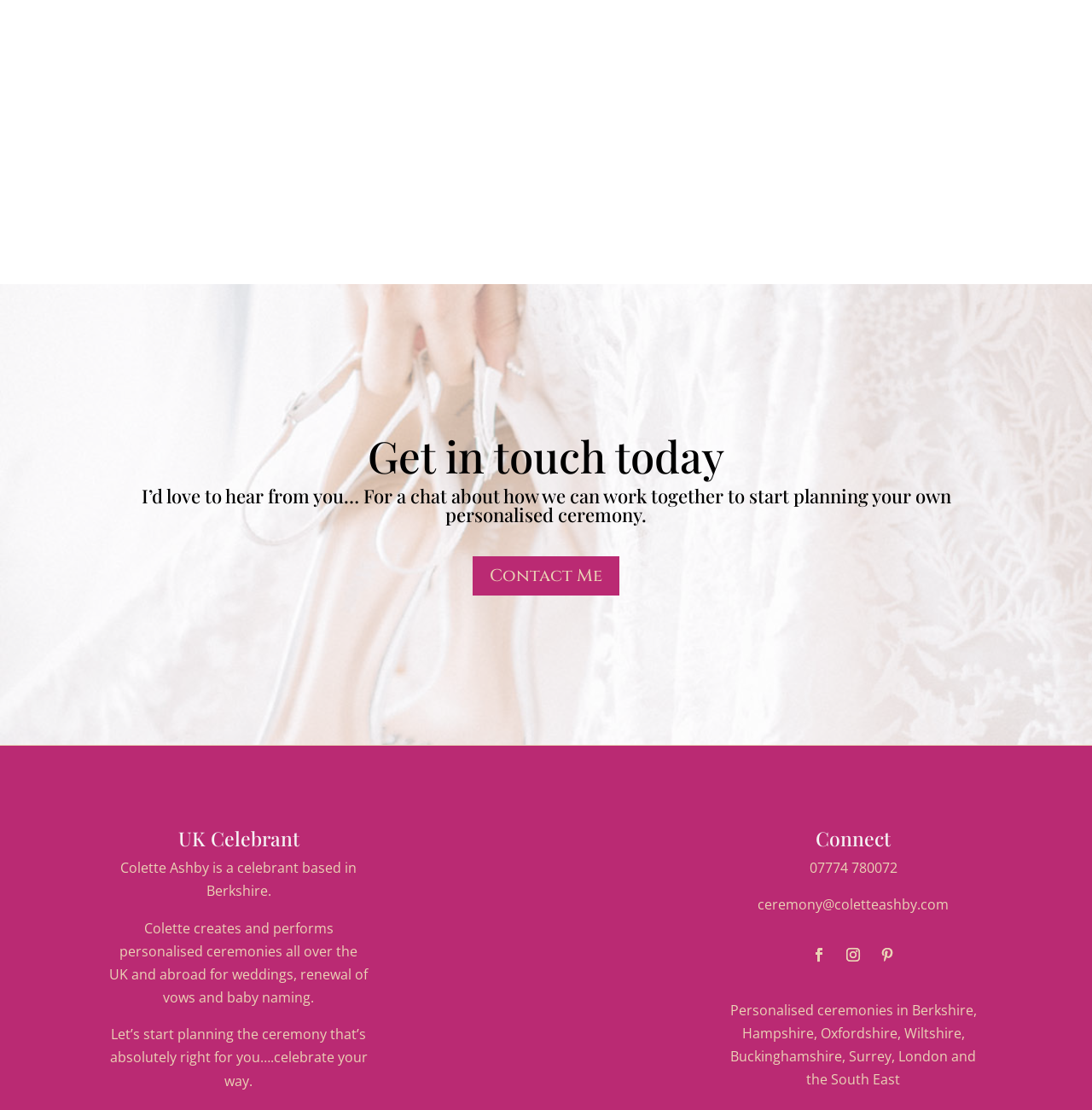What social media platforms is Colette Ashby on?
Ensure your answer is thorough and detailed.

The links '', '', and '' are likely social media icons, indicating that Colette Ashby is on three social media platforms.